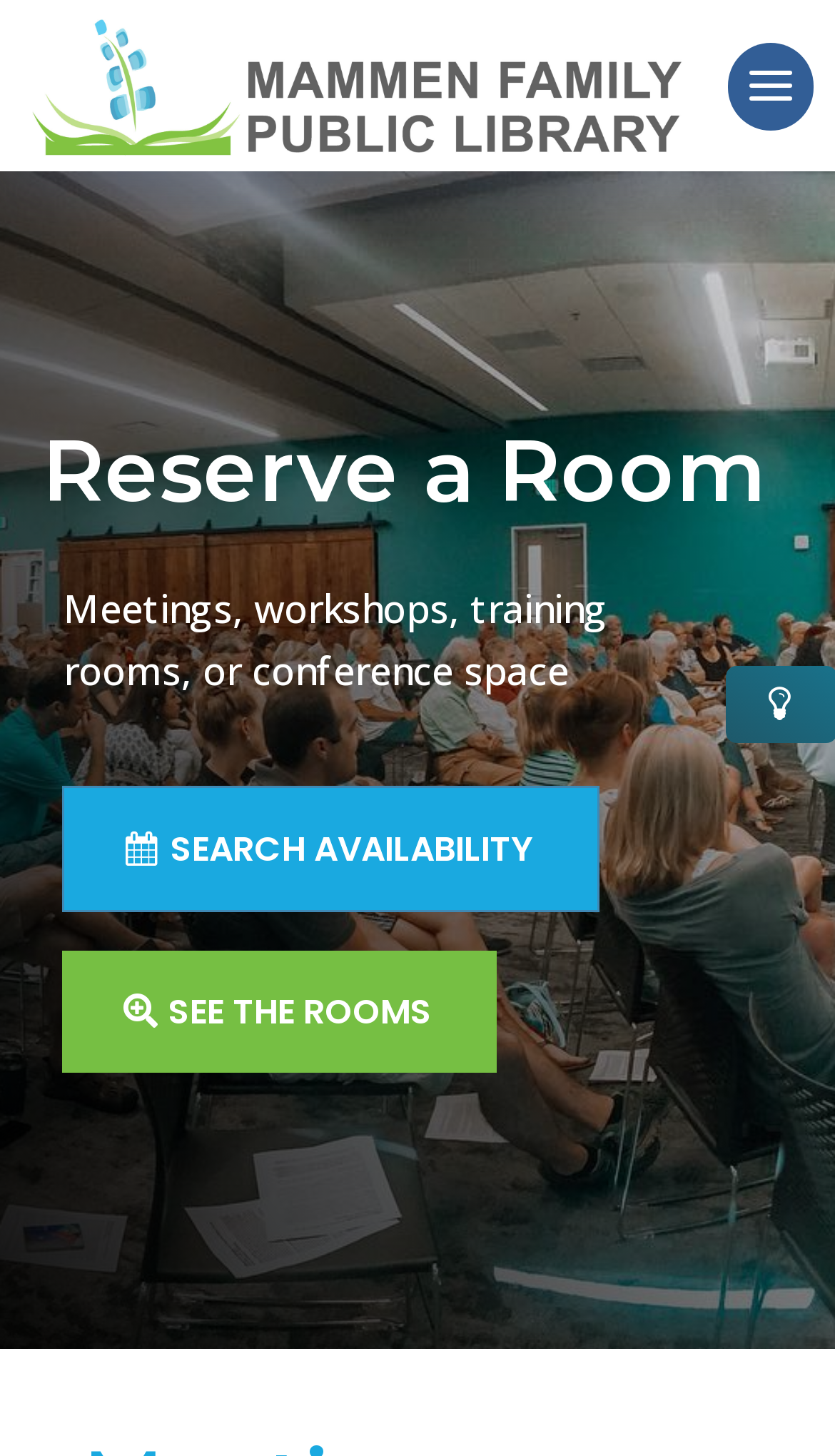Determine the bounding box of the UI component based on this description: "1-604-888-2928". The bounding box coordinates should be four float values between 0 and 1, i.e., [left, top, right, bottom].

None